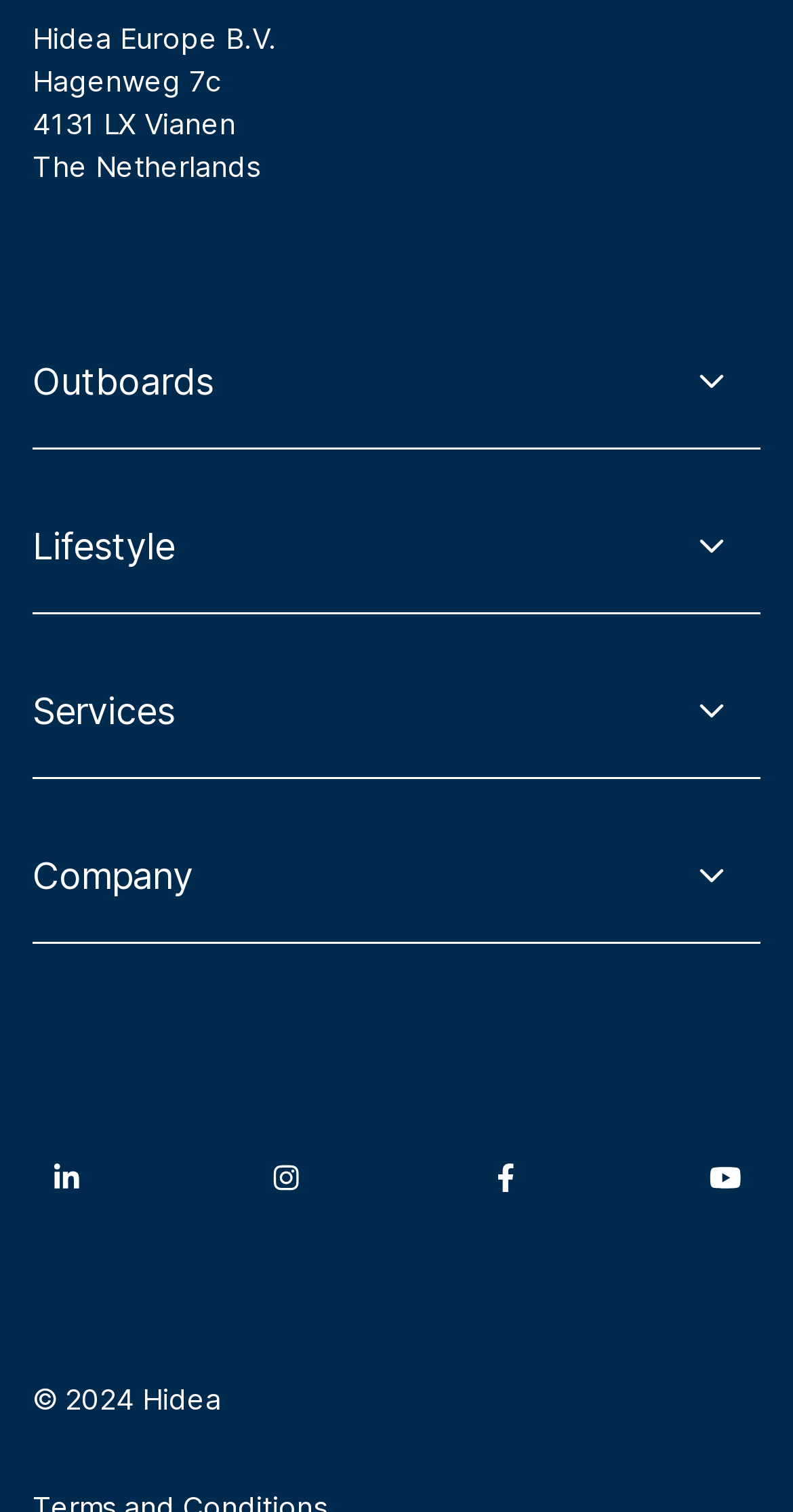What is the copyright year mentioned at the bottom?
Utilize the image to construct a detailed and well-explained answer.

The copyright information is located at the very bottom of the webpage and mentions the year 2024.